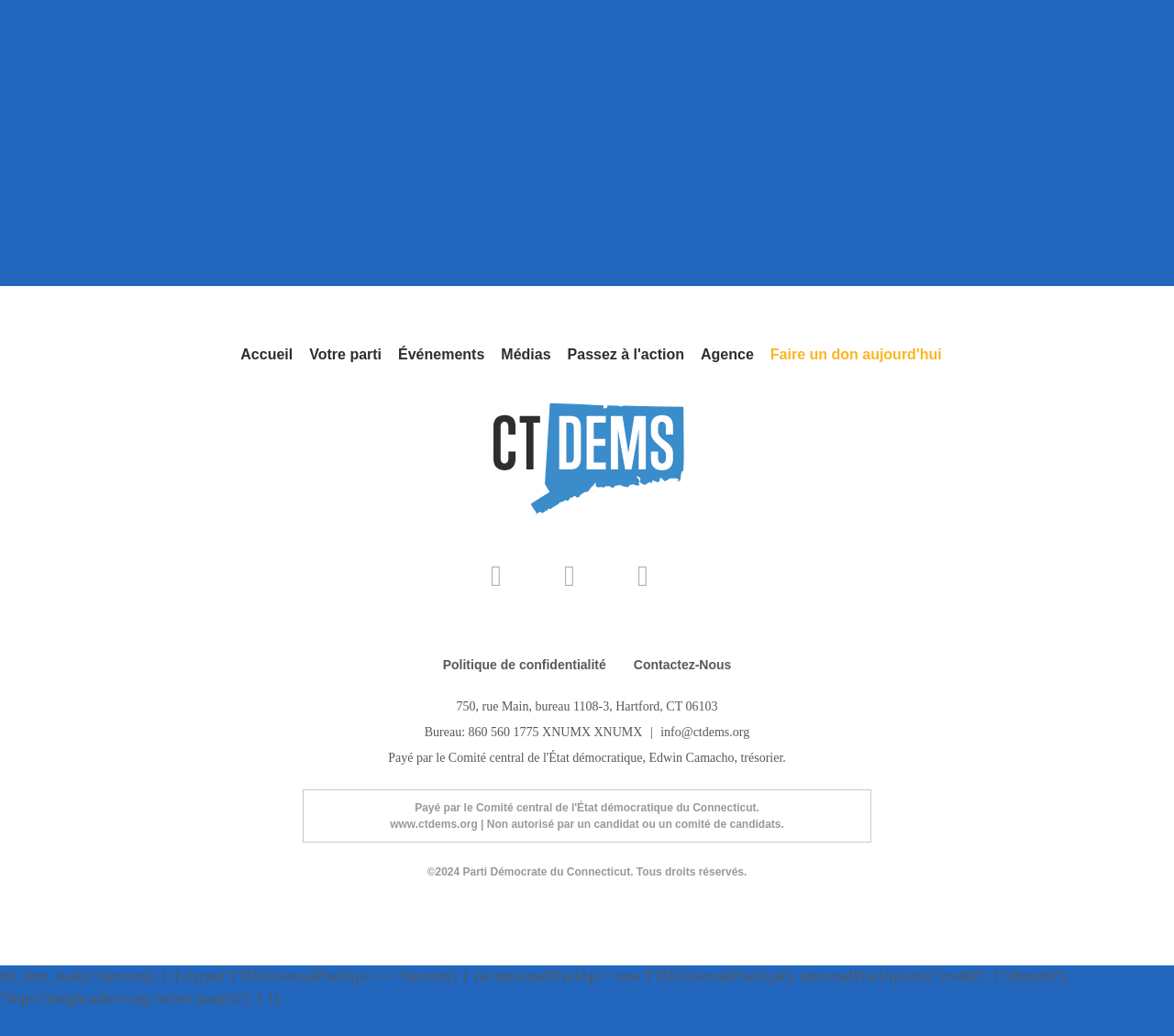What is the email address of the Connecticut Democratic Party?
Please answer the question as detailed as possible based on the image.

I found the email address by looking at the link element with the ID 273, which contains the email address information.